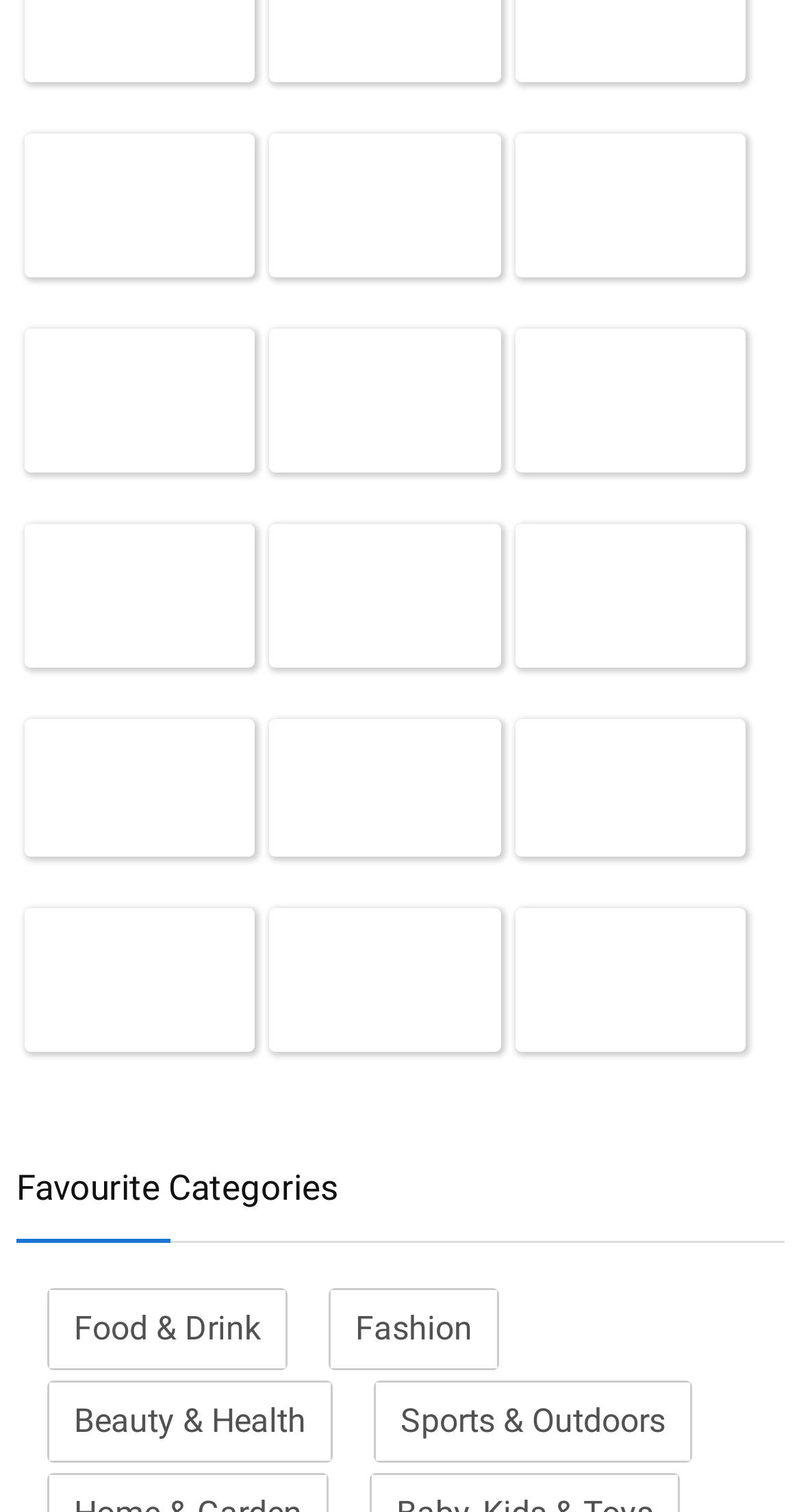Please determine the bounding box coordinates for the element with the description: "Food & Drink".

[0.062, 0.854, 0.356, 0.905]